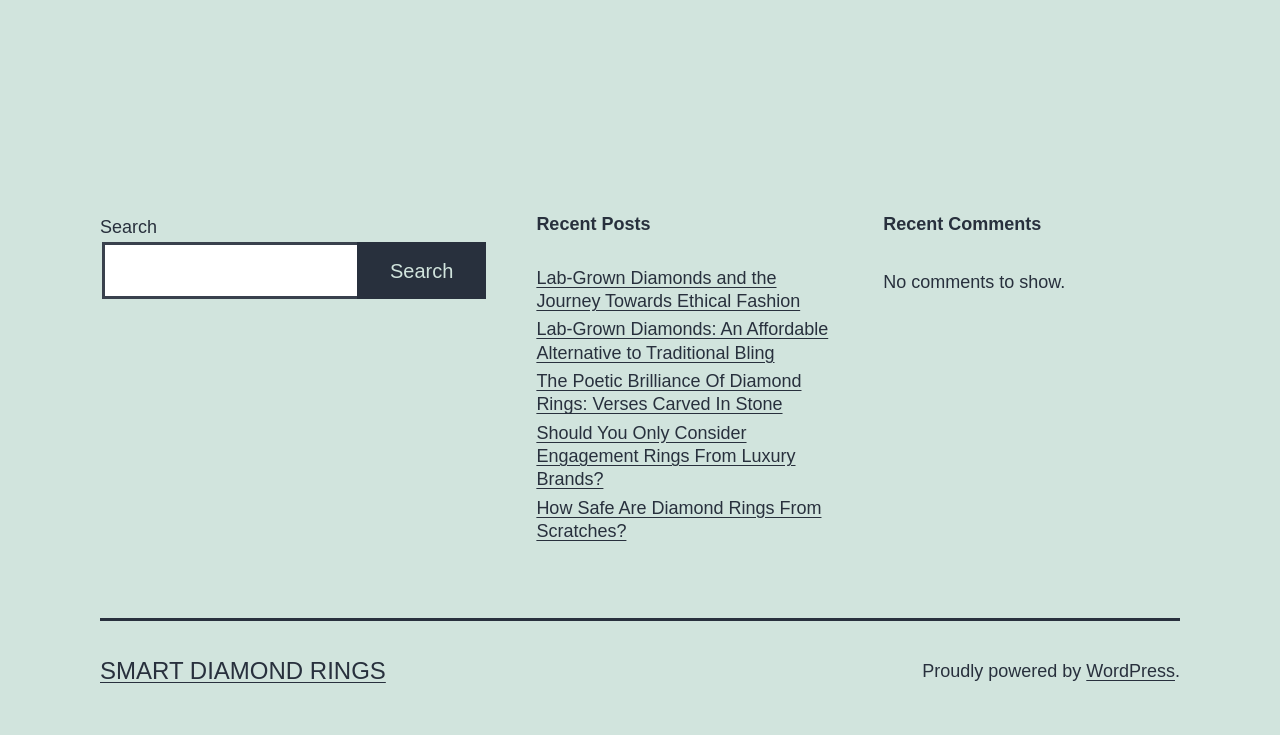What type of content is listed under 'Recent Posts'?
Utilize the information in the image to give a detailed answer to the question.

The links listed under 'Recent Posts' have titles such as 'Lab-Grown Diamonds and the Journey Towards Ethical Fashion' and 'The Poetic Brilliance Of Diamond Rings: Verses Carved In Stone', which suggest that the content is related to diamonds and jewelry.